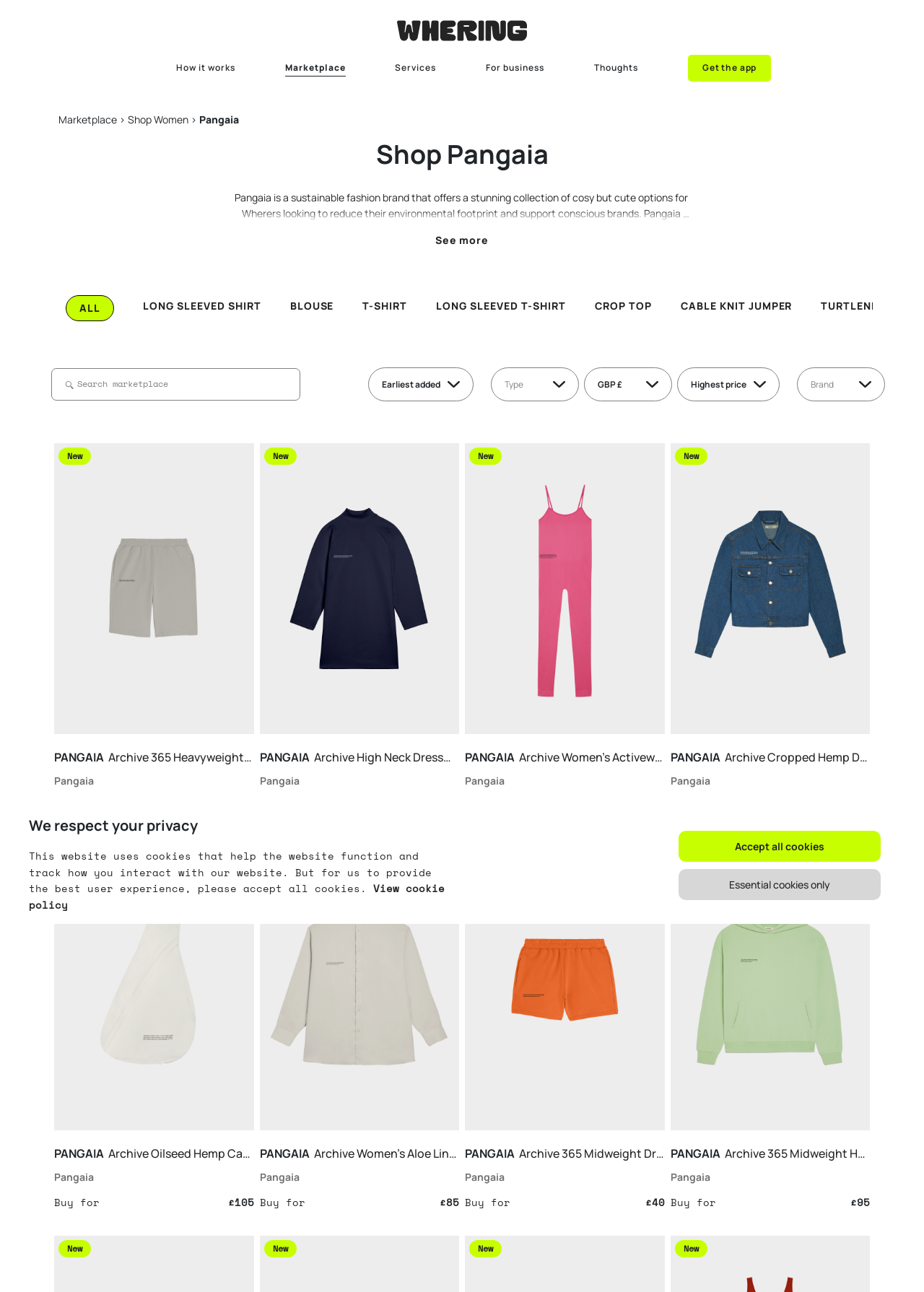Please identify the bounding box coordinates of the element's region that should be clicked to execute the following instruction: "View the Pangaia hoodie". The bounding box coordinates must be four float numbers between 0 and 1, i.e., [left, top, right, bottom].

[0.725, 0.65, 0.941, 0.936]